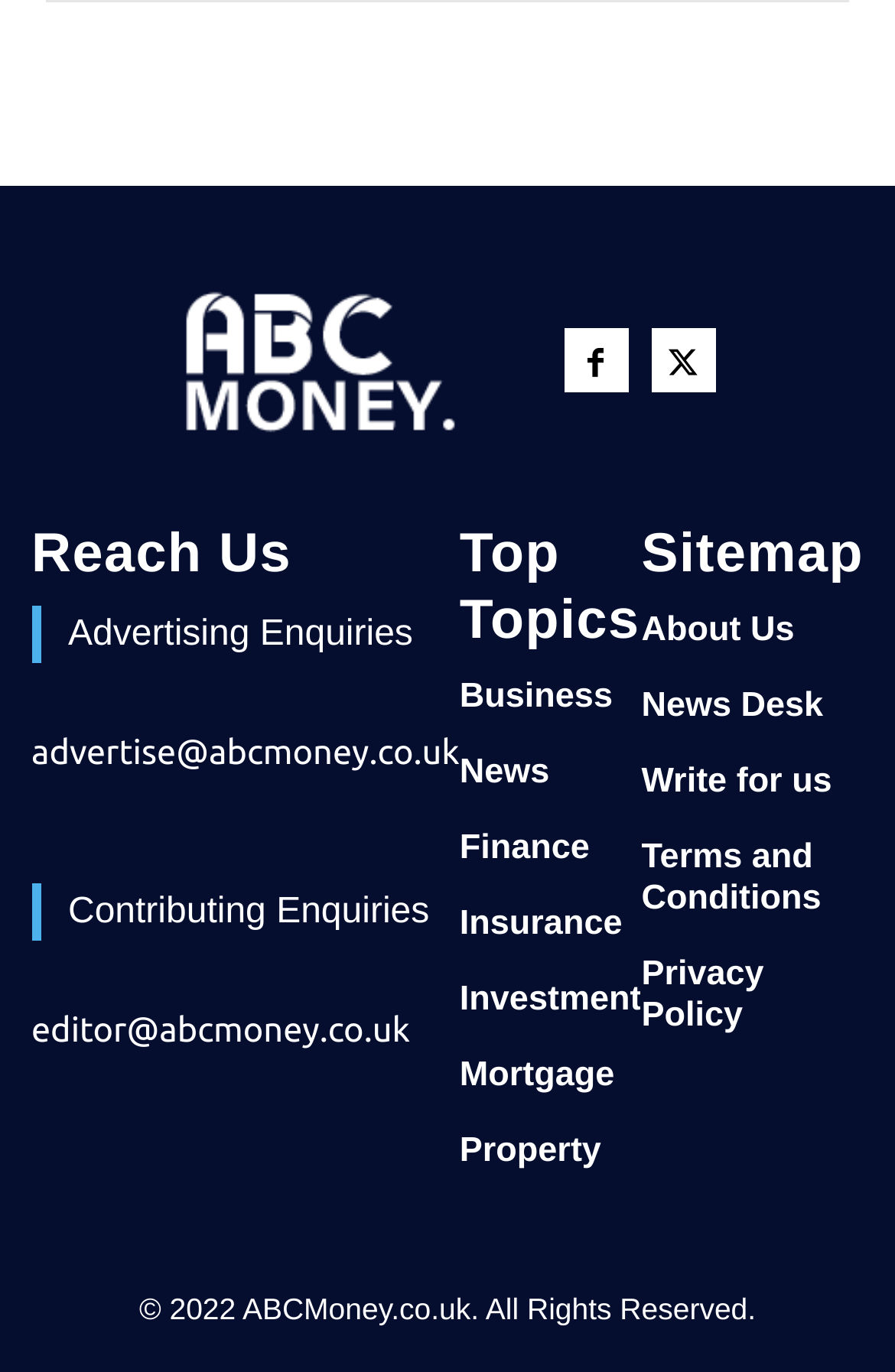Specify the bounding box coordinates for the region that must be clicked to perform the given instruction: "View the 'Client’s Feedback'".

None